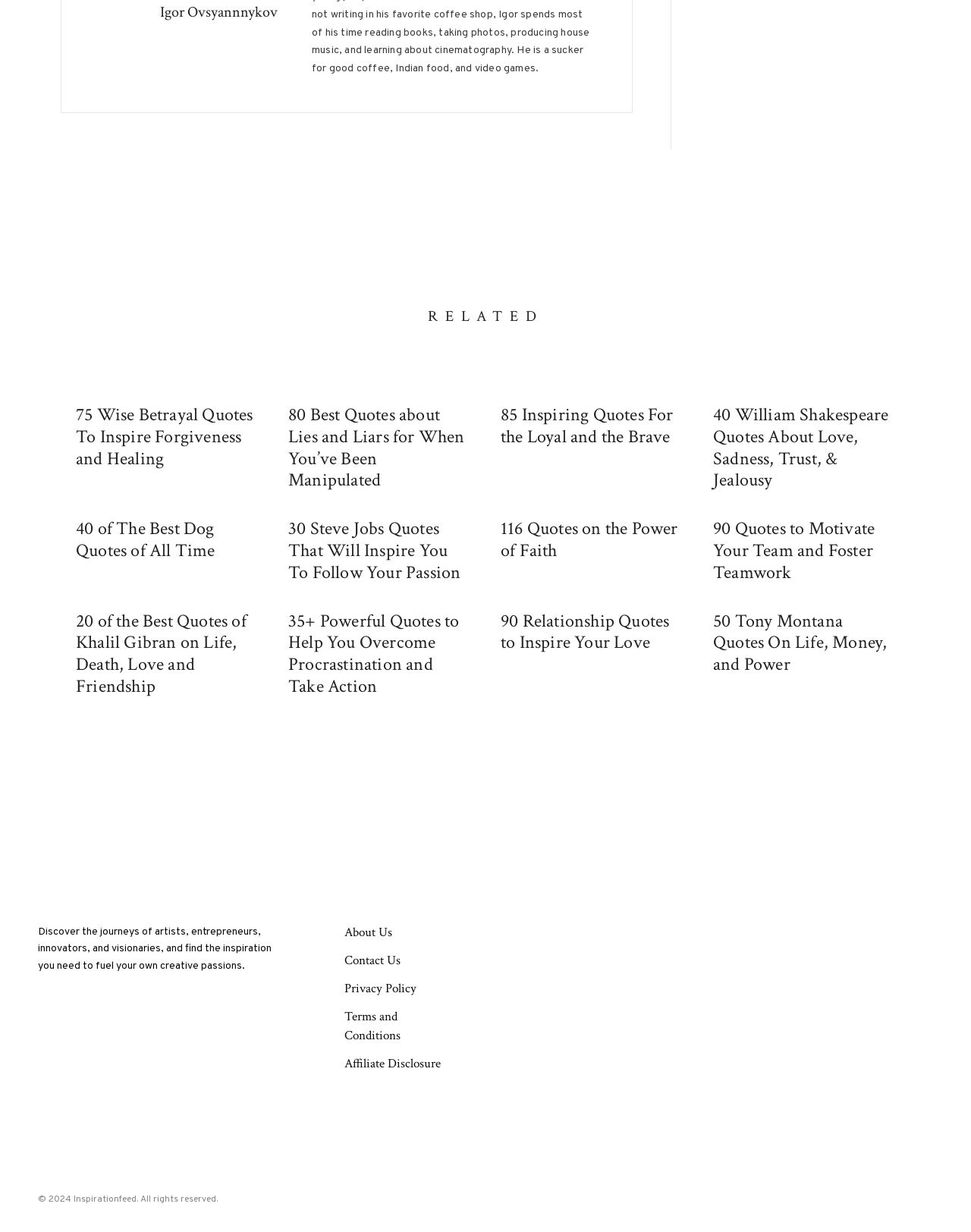Using the description: "Terms and Conditions", identify the bounding box of the corresponding UI element in the screenshot.

[0.355, 0.819, 0.412, 0.847]